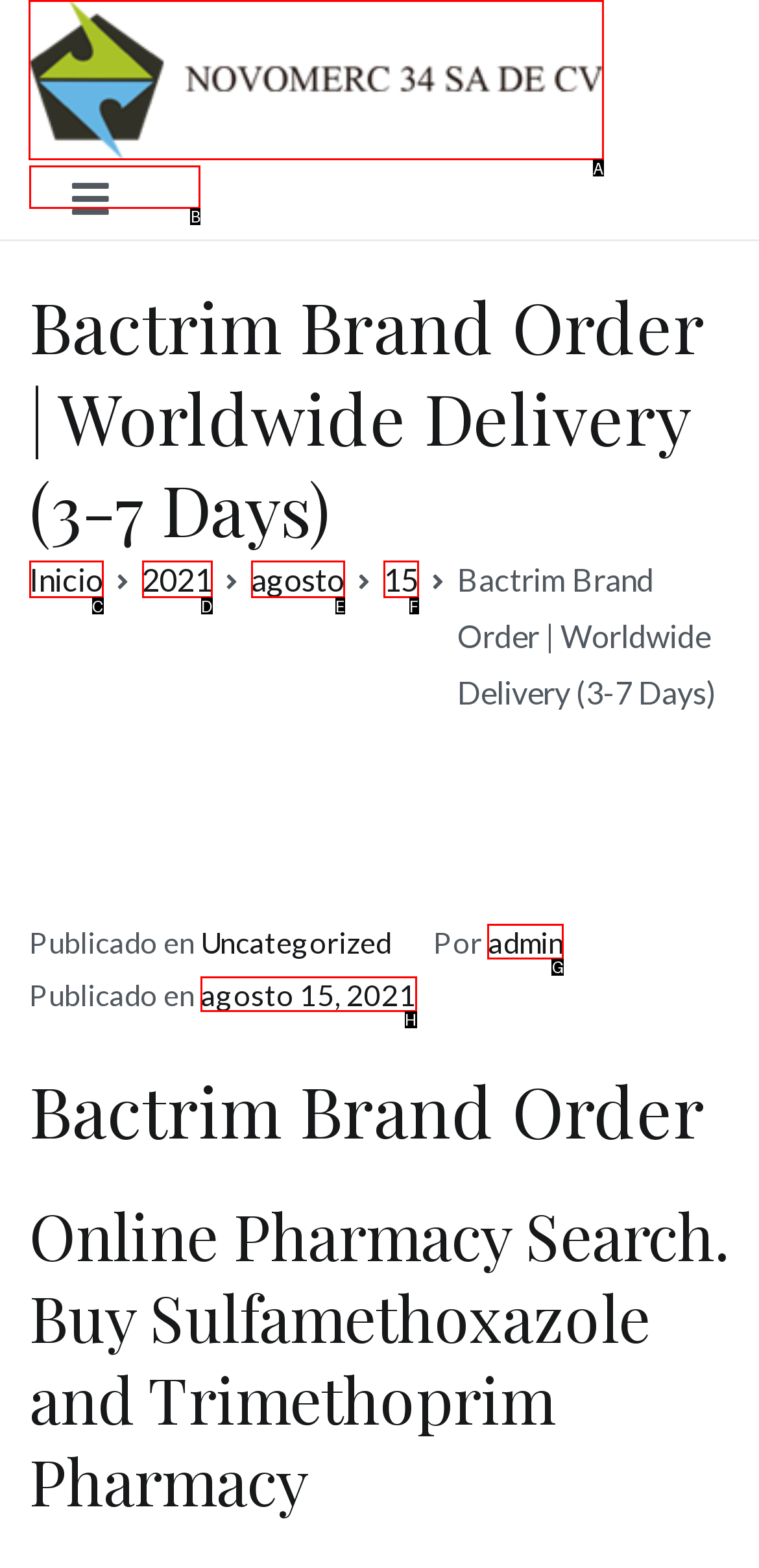Select the appropriate HTML element to click on to finish the task: go to Novomerc homepage.
Answer with the letter corresponding to the selected option.

A